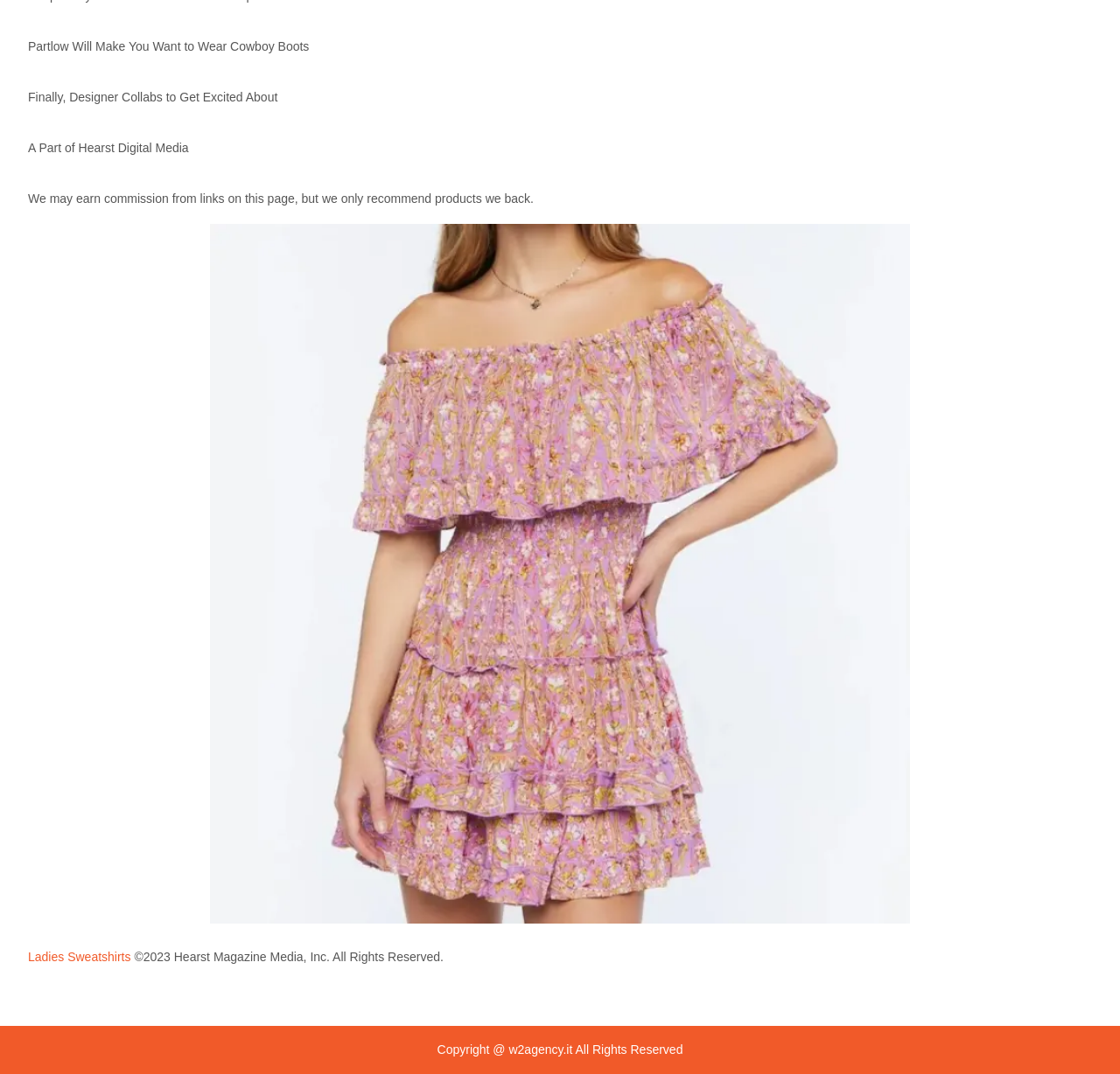What type of clothing is mentioned in the link?
Examine the image closely and answer the question with as much detail as possible.

The webpage has a link 'Ladies Sweatshirts' which suggests that the type of clothing mentioned is sweatshirts.